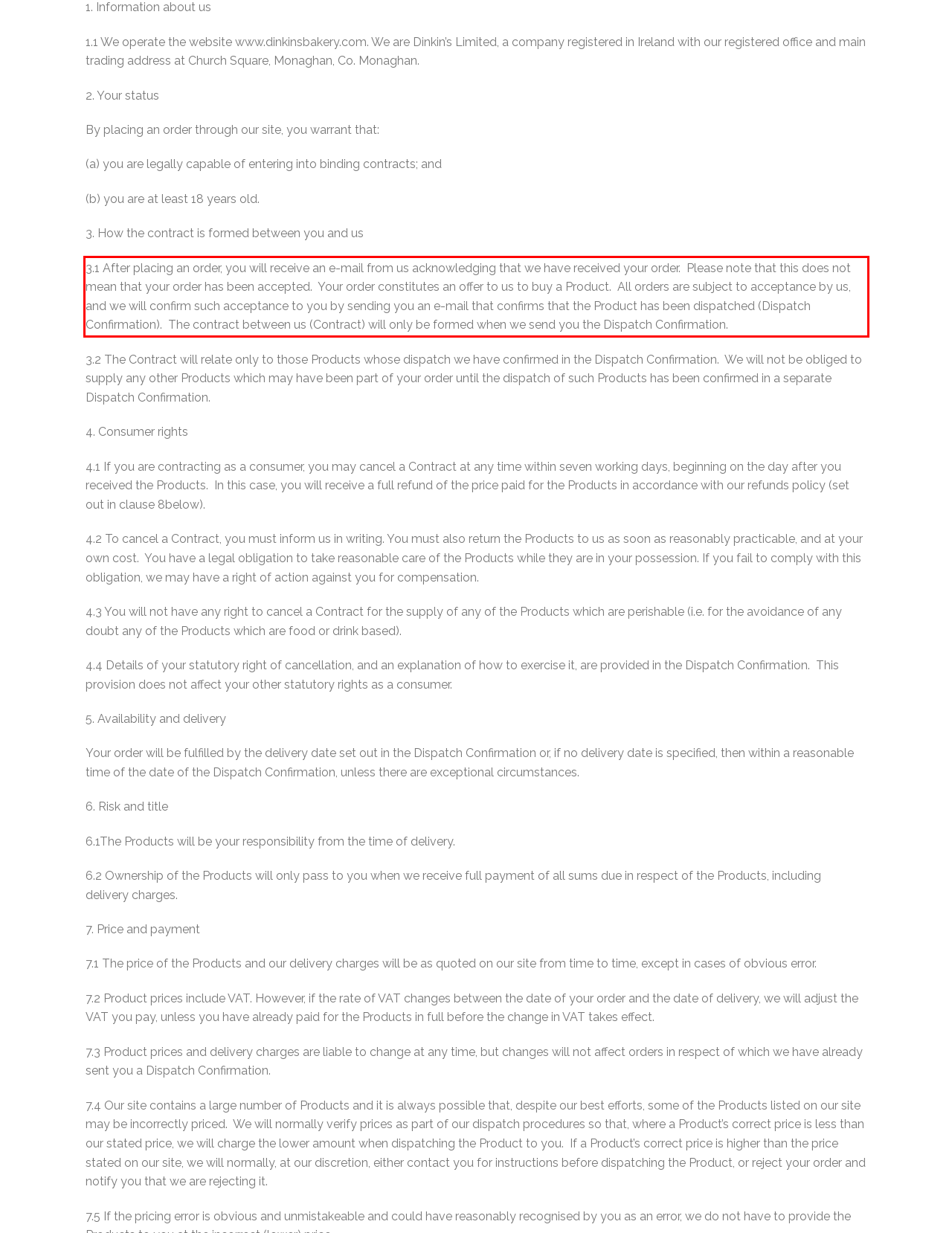Look at the provided screenshot of the webpage and perform OCR on the text within the red bounding box.

3.1 After placing an order, you will receive an e-mail from us acknowledging that we have received your order. Please note that this does not mean that your order has been accepted. Your order constitutes an offer to us to buy a Product. All orders are subject to acceptance by us, and we will confirm such acceptance to you by sending you an e-mail that confirms that the Product has been dispatched (Dispatch Confirmation). The contract between us (Contract) will only be formed when we send you the Dispatch Confirmation.